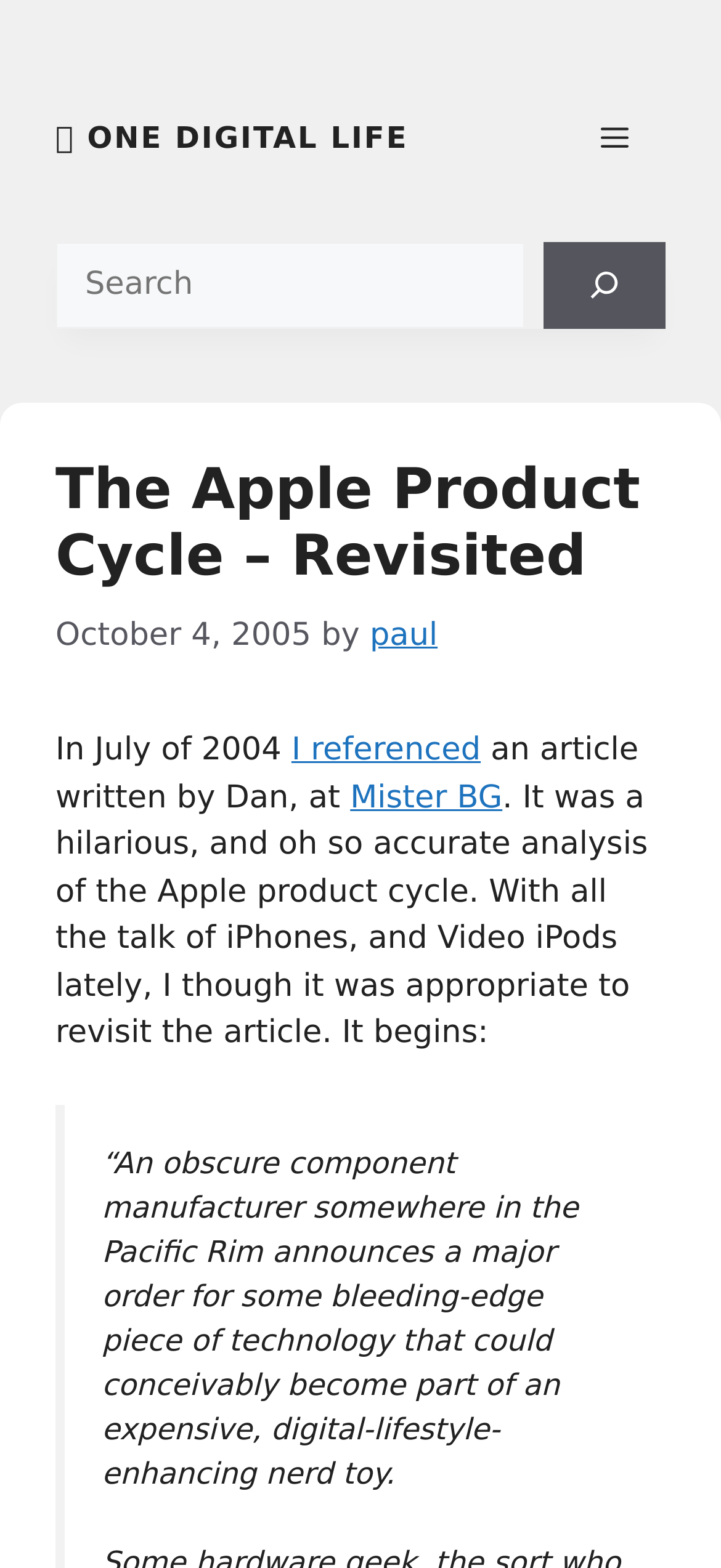What is the topic of the current article?
Based on the image, answer the question with as much detail as possible.

The topic of the article can be inferred from the article's title, which is 'The Apple Product Cycle – Revisited'. This title suggests that the article is about the cycle of Apple products.